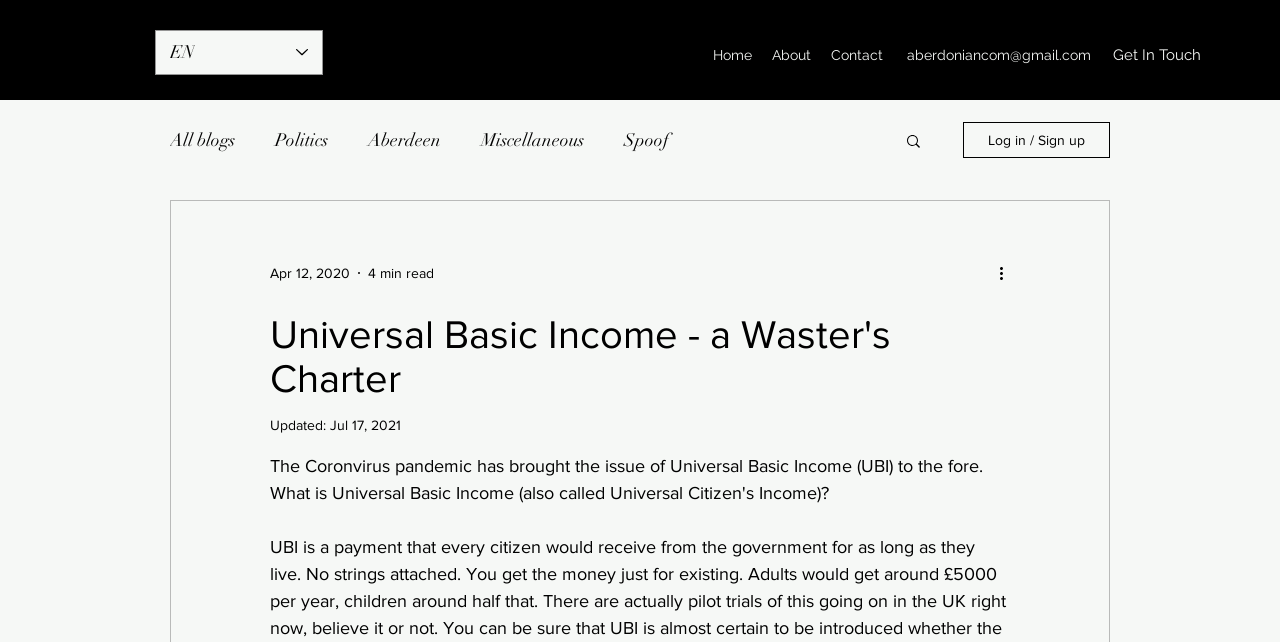Identify the bounding box coordinates of the area you need to click to perform the following instruction: "Search for something".

[0.706, 0.206, 0.721, 0.238]